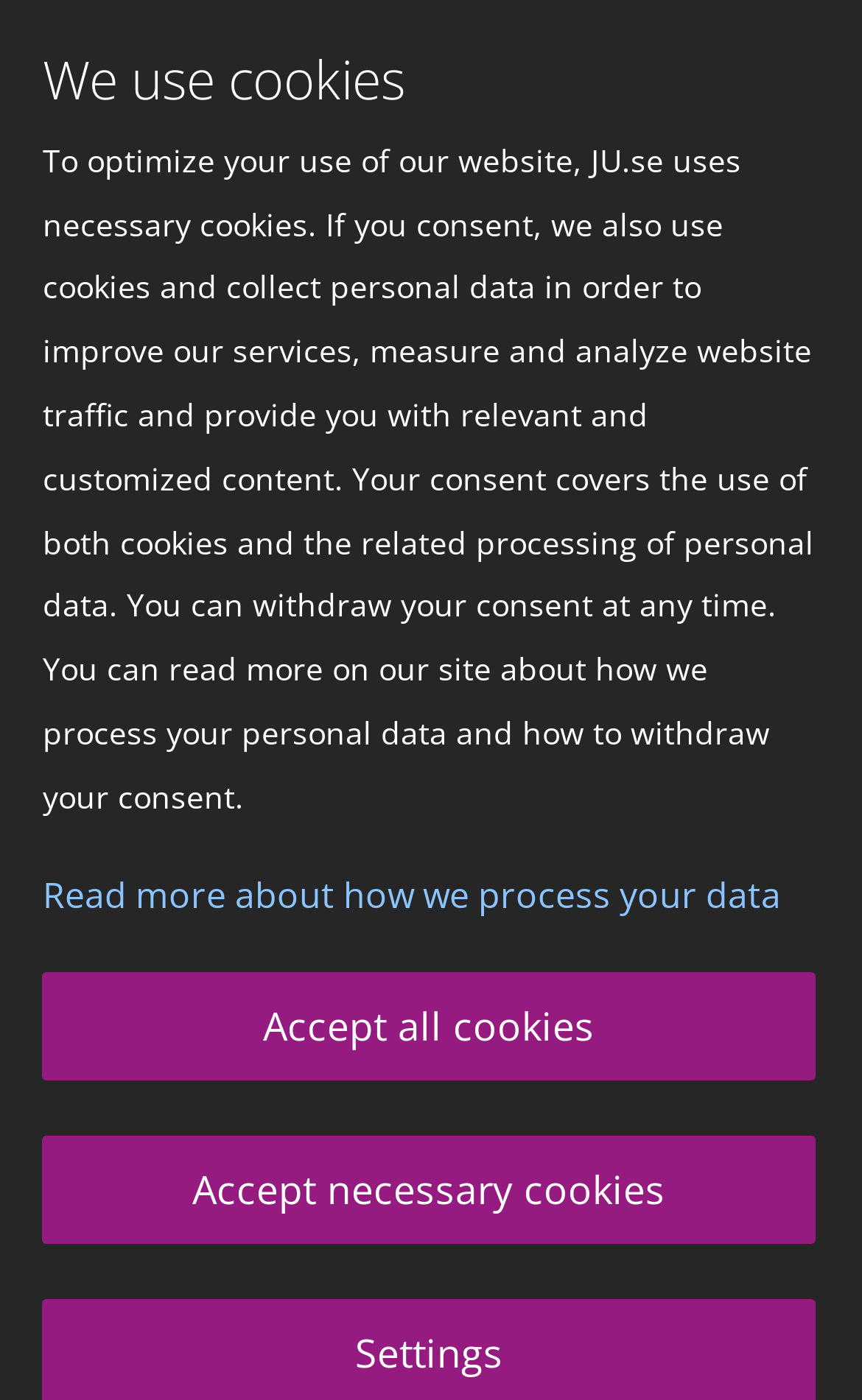Please provide a detailed answer to the question below by examining the image:
What is the name of the person who presented the PhD thesis?

I found the answer by reading the StaticText element that says 'In a new PhD thesis from Jönköping International Business School Olivier Habimana presents novel ways to examine some of the puzzles in macroeconomics.' This text clearly mentions the name of the person who presented the PhD thesis.